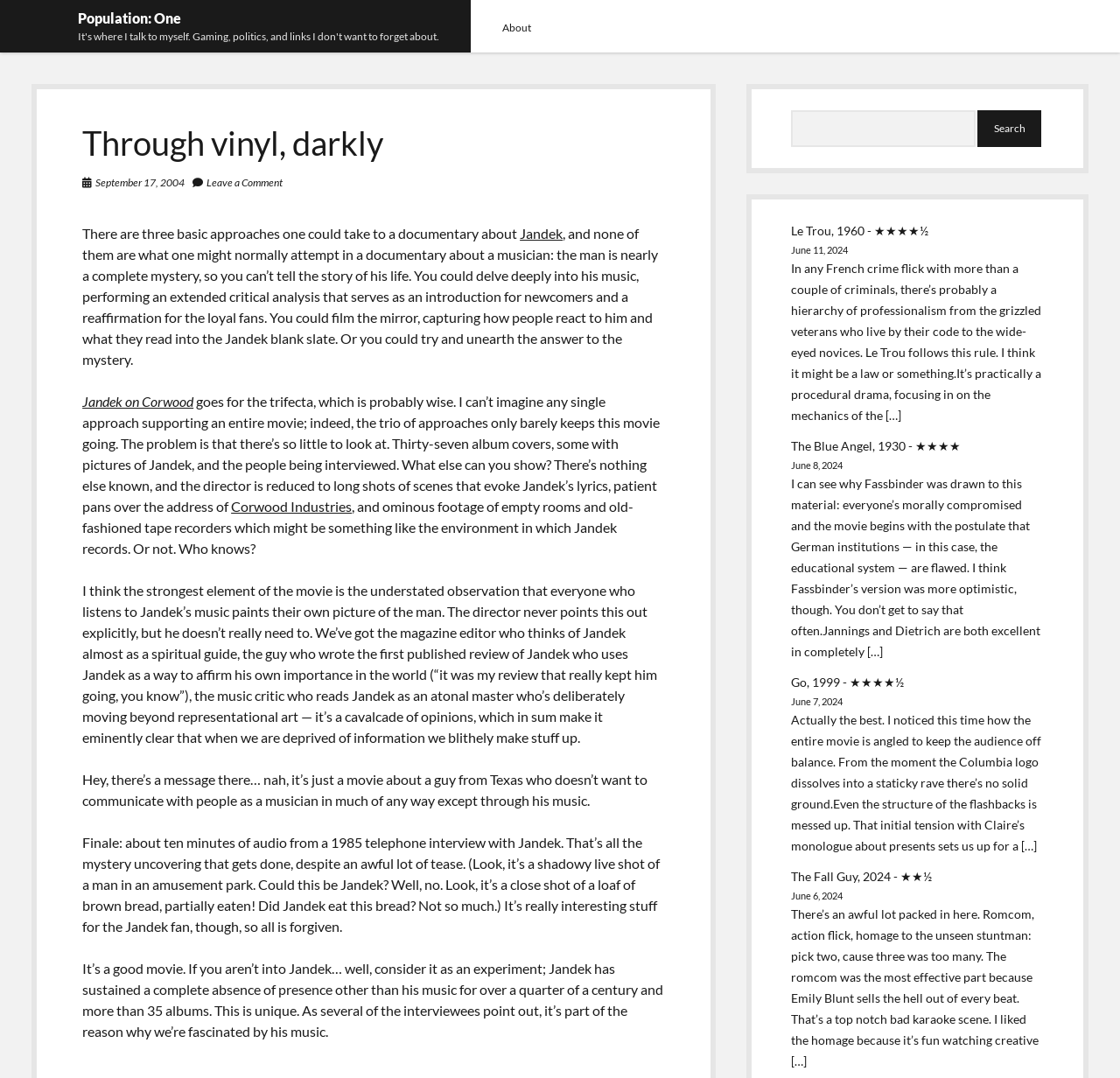Answer the question below with a single word or a brief phrase: 
What is the text in the sidebar?

Search